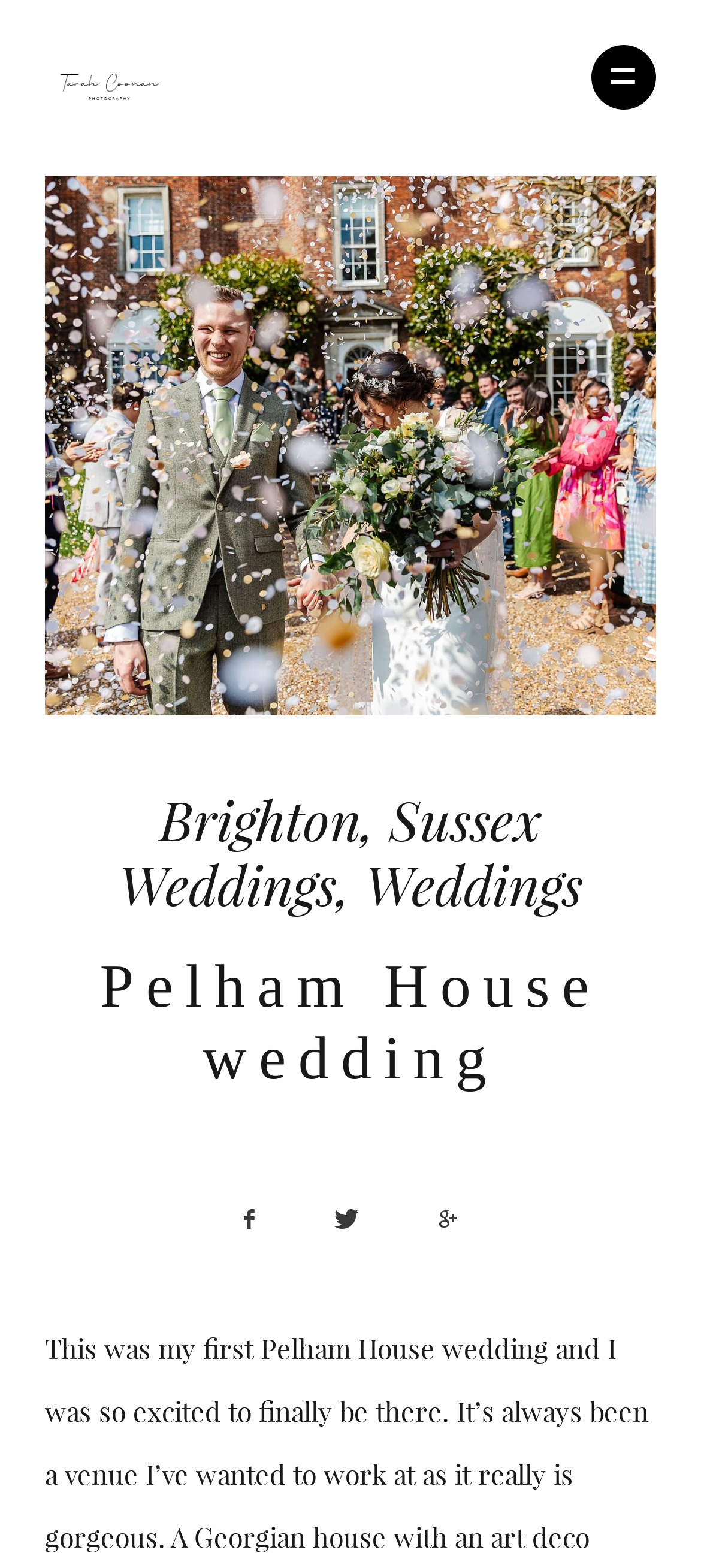Locate the bounding box of the UI element with the following description: "name="submit"".

[0.857, 0.316, 0.897, 0.33]